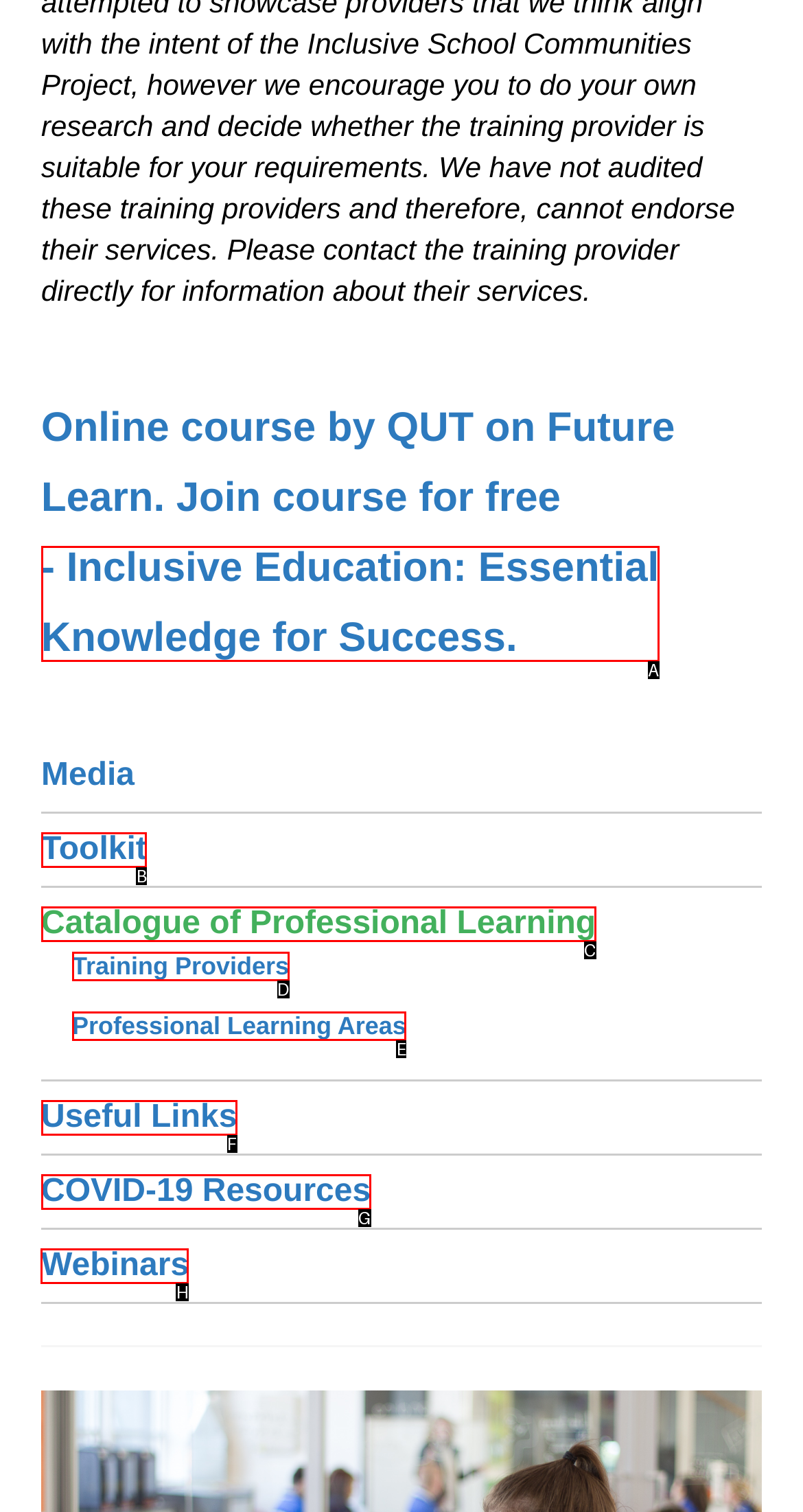Select the letter of the element you need to click to complete this task: Visit the Webinars page
Answer using the letter from the specified choices.

H